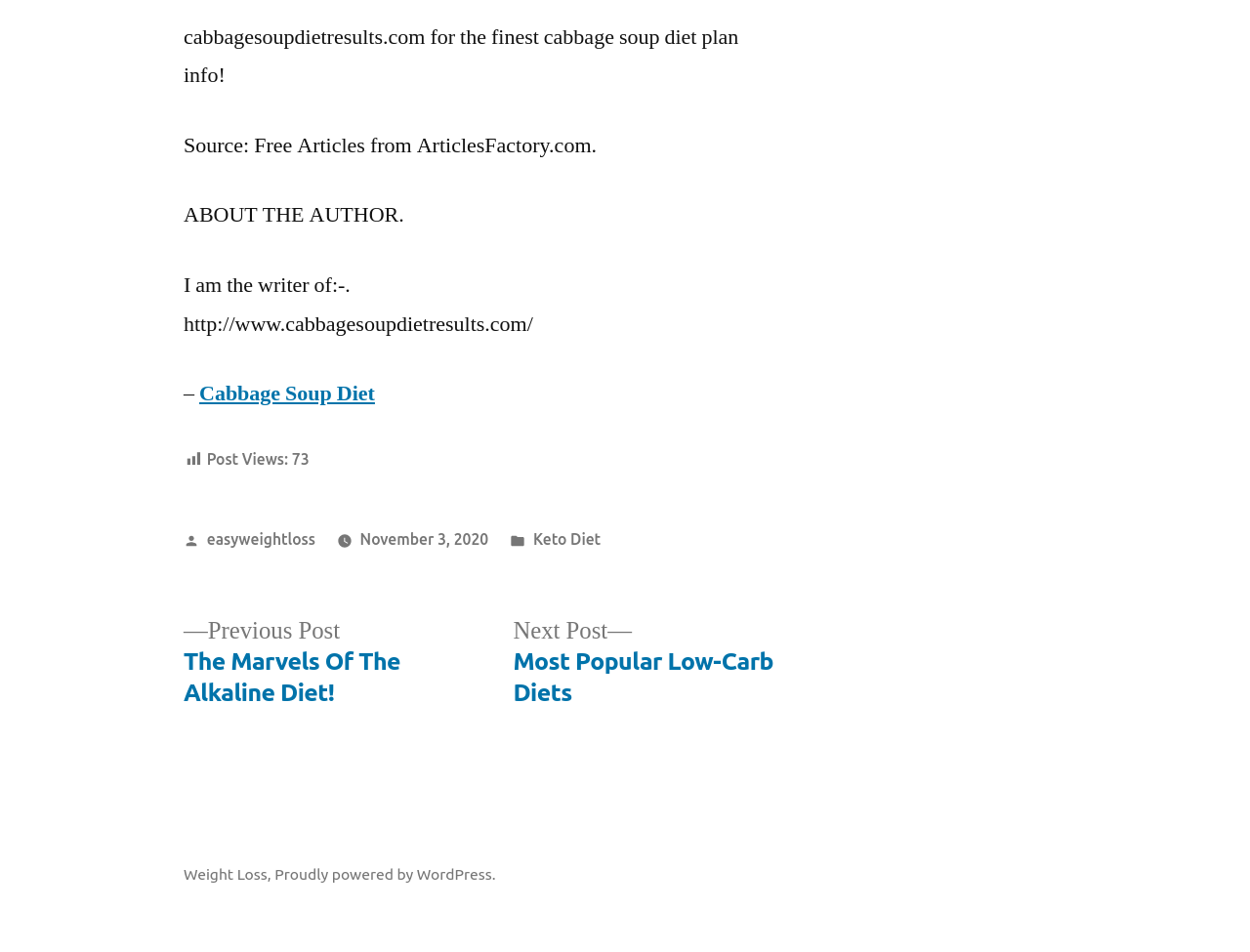Locate the bounding box coordinates of the element that should be clicked to execute the following instruction: "Click on the Cabbage Soup Diet link".

[0.159, 0.399, 0.3, 0.428]